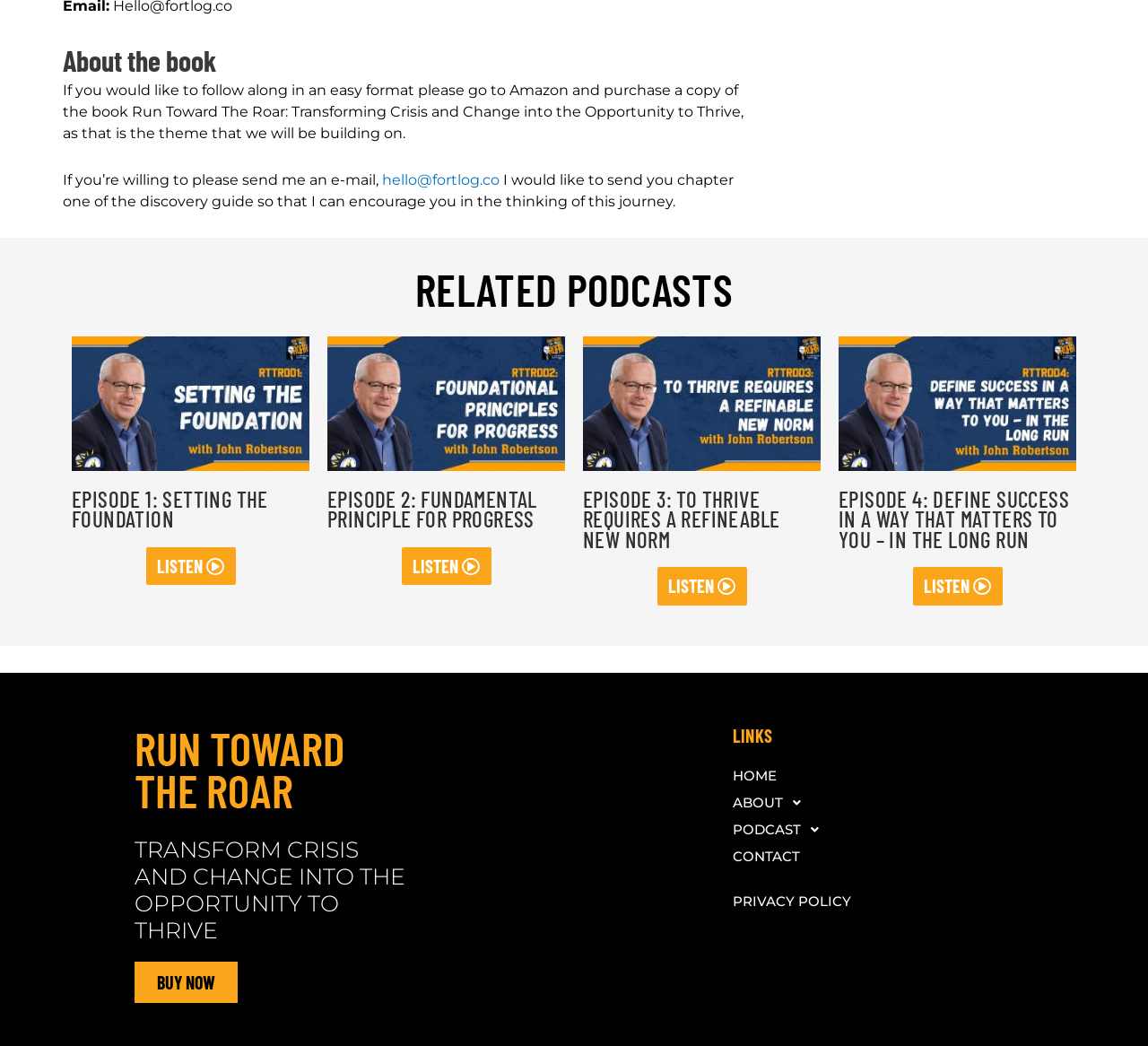Find the bounding box coordinates for the HTML element specified by: "Episode 1: Setting the Foundation".

[0.062, 0.464, 0.233, 0.509]